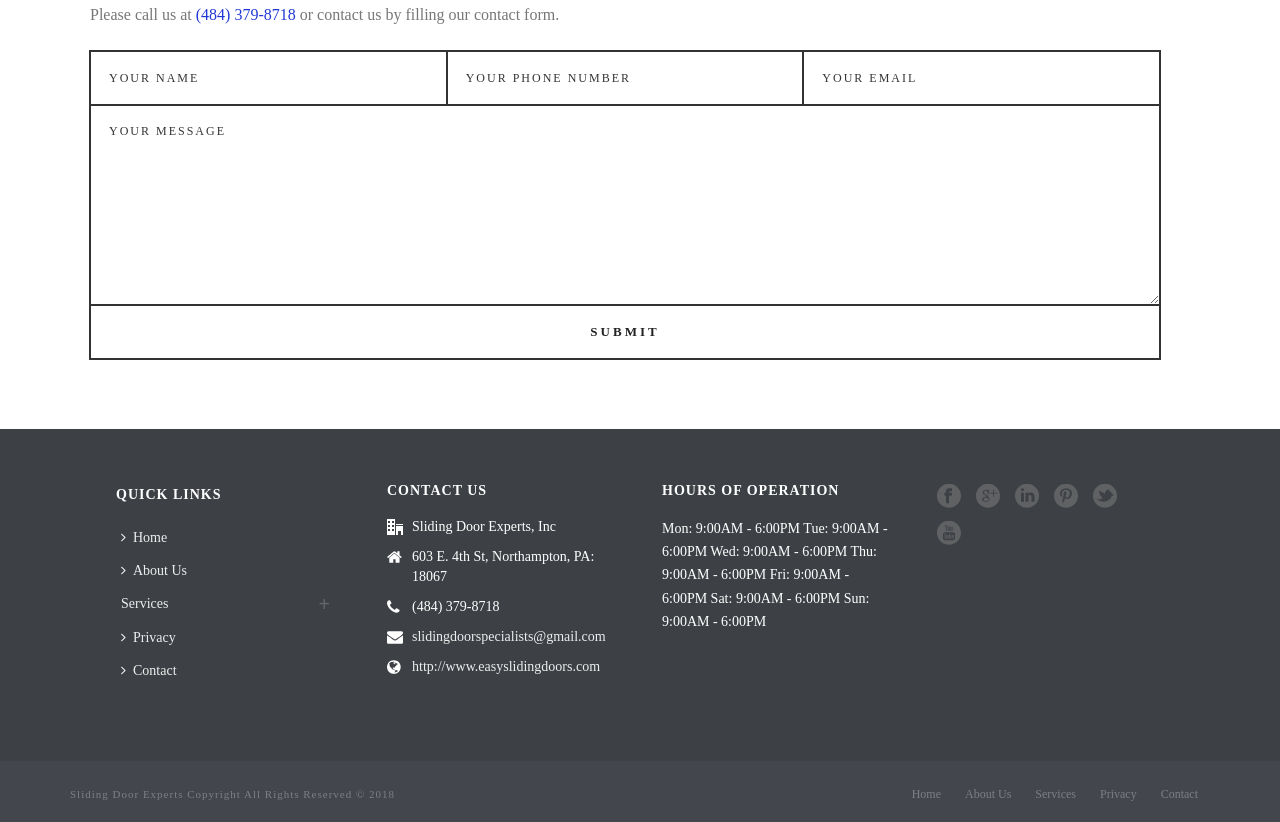What is the phone number to call for contact?
Using the information from the image, give a concise answer in one word or a short phrase.

(484) 379-8718